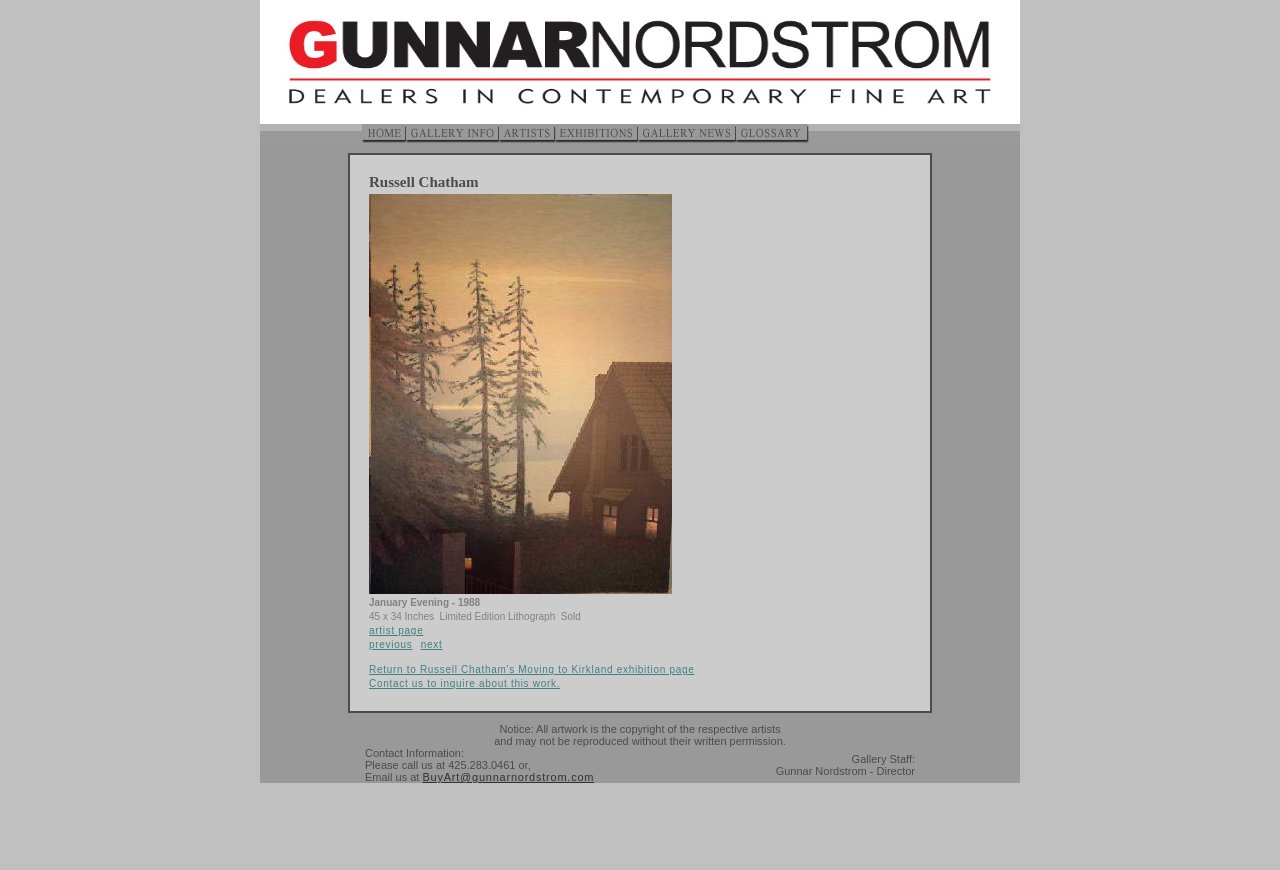Locate the bounding box for the described UI element: "perth cakes". Ensure the coordinates are four float numbers between 0 and 1, formatted as [left, top, right, bottom].

None